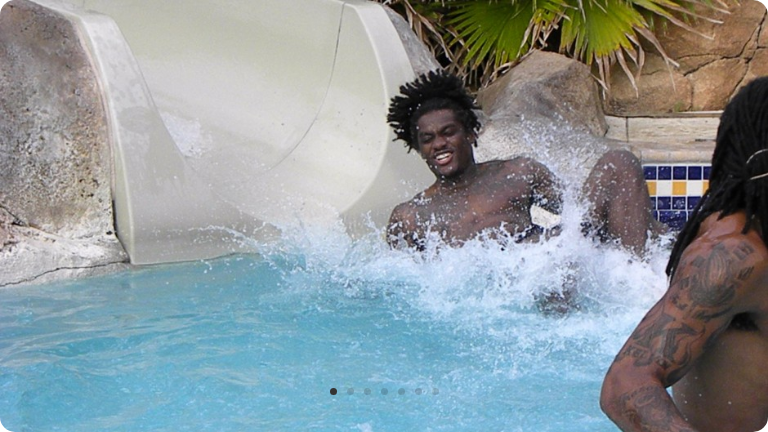What is the atmosphere in the background?
Look at the image and answer the question with a single word or phrase.

Tropical